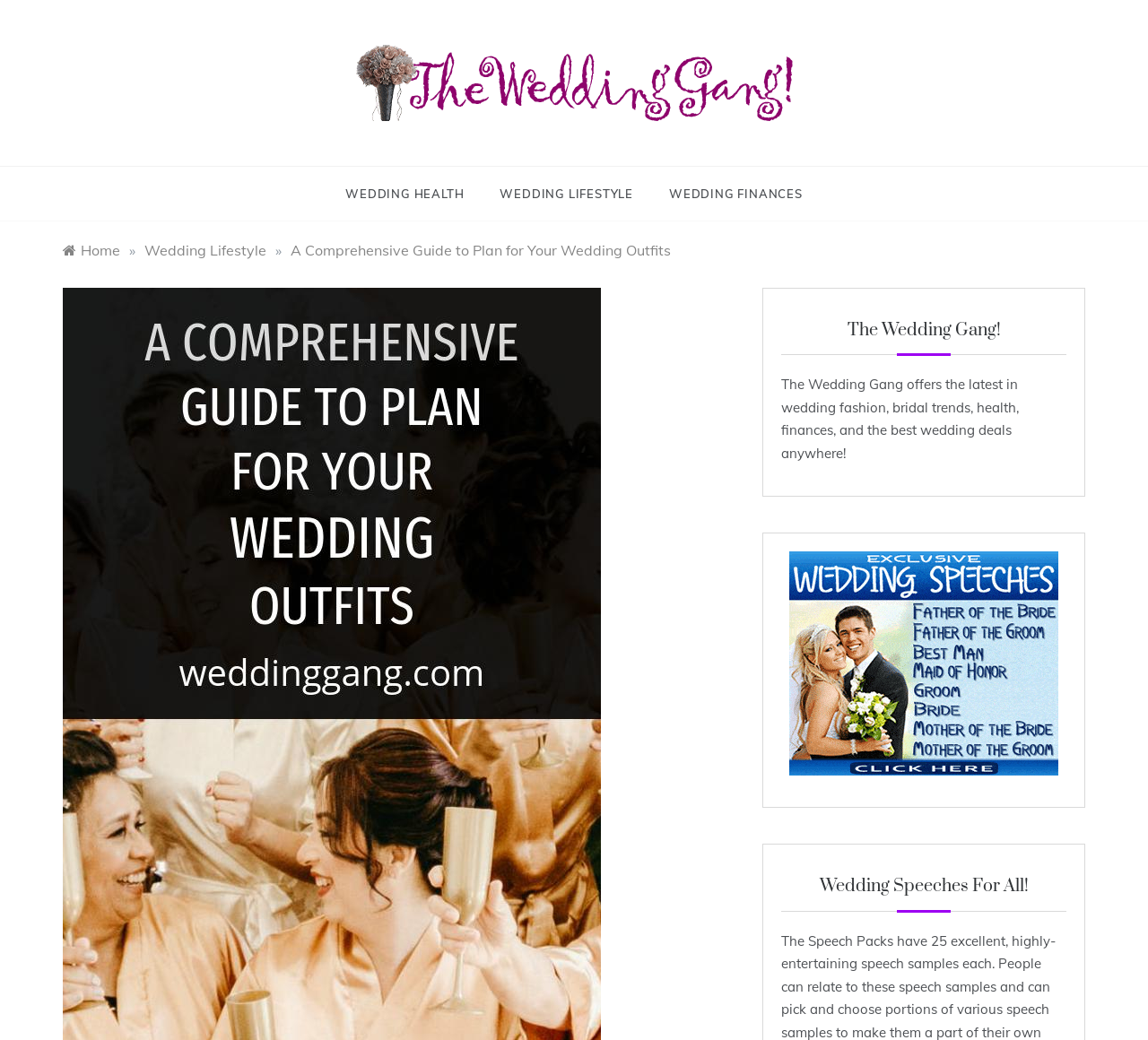Using the provided element description: "Home", identify the bounding box coordinates. The coordinates should be four floats between 0 and 1 in the order [left, top, right, bottom].

[0.055, 0.232, 0.105, 0.249]